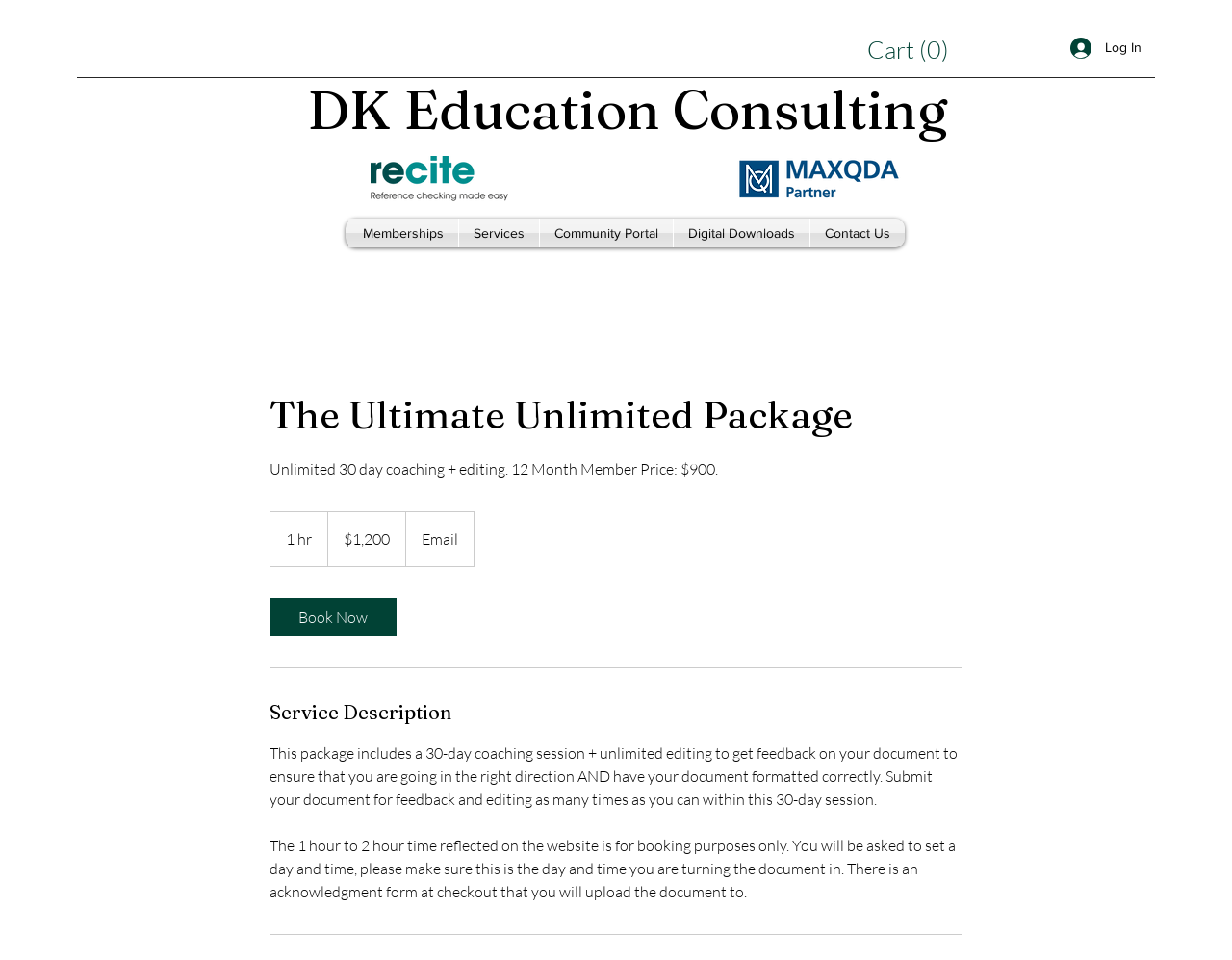How many links are present in the navigation menu?
Please look at the screenshot and answer using one word or phrase.

5